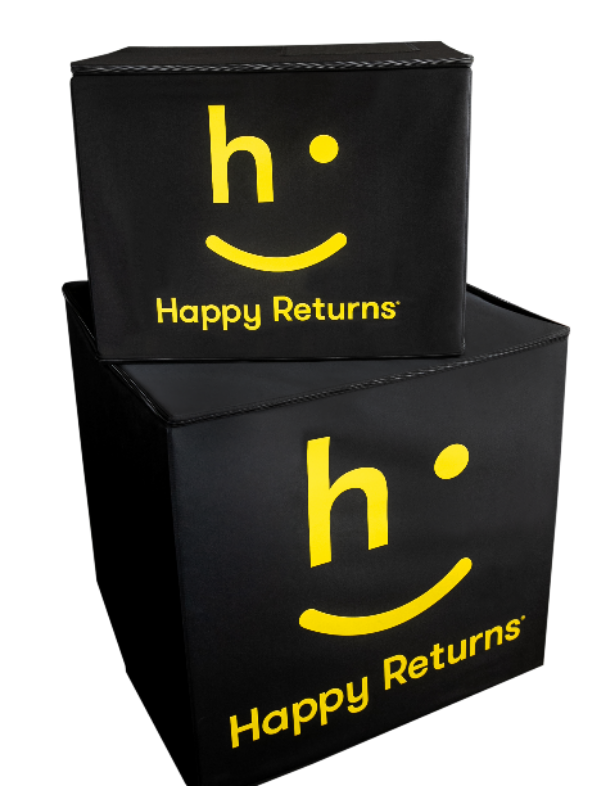Provide a brief response using a word or short phrase to this question:
How do the totes zip open?

At both the top and bottom